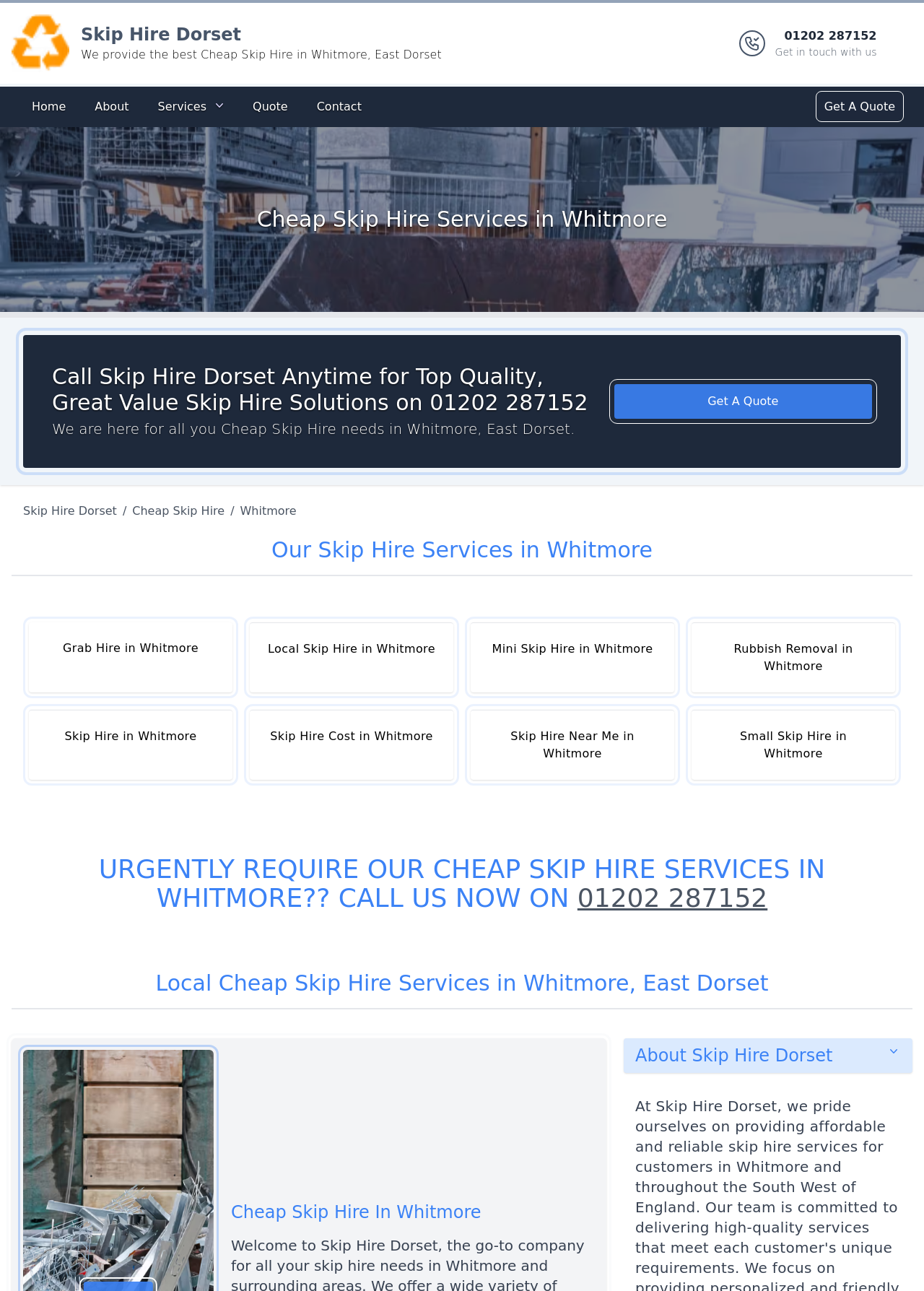Respond with a single word or phrase:
In which area does Skip Hire Dorset provide its services?

Whitmore, East Dorset